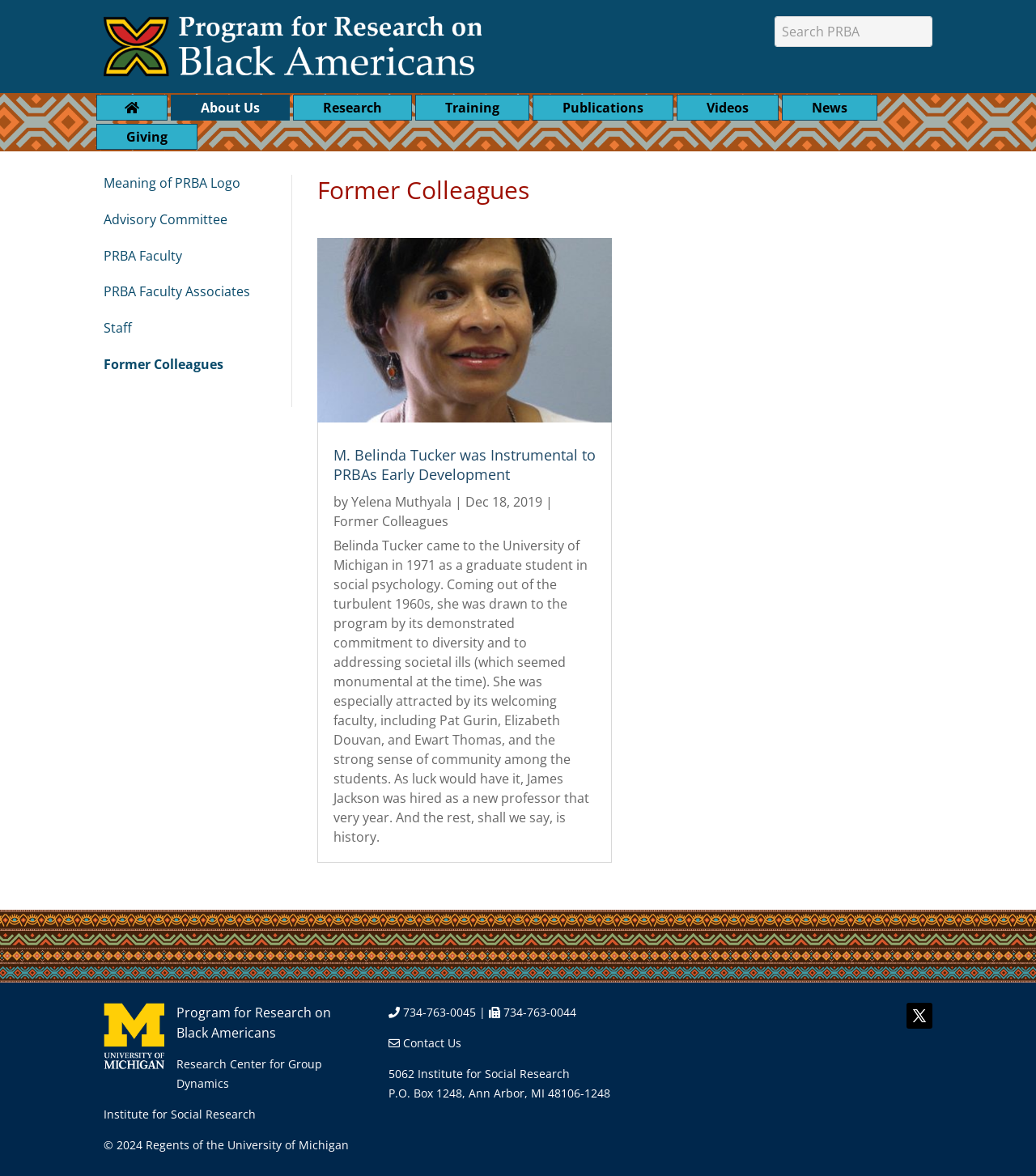Please determine the bounding box coordinates of the element's region to click for the following instruction: "Read about M. Belinda Tucker".

[0.306, 0.202, 0.591, 0.359]